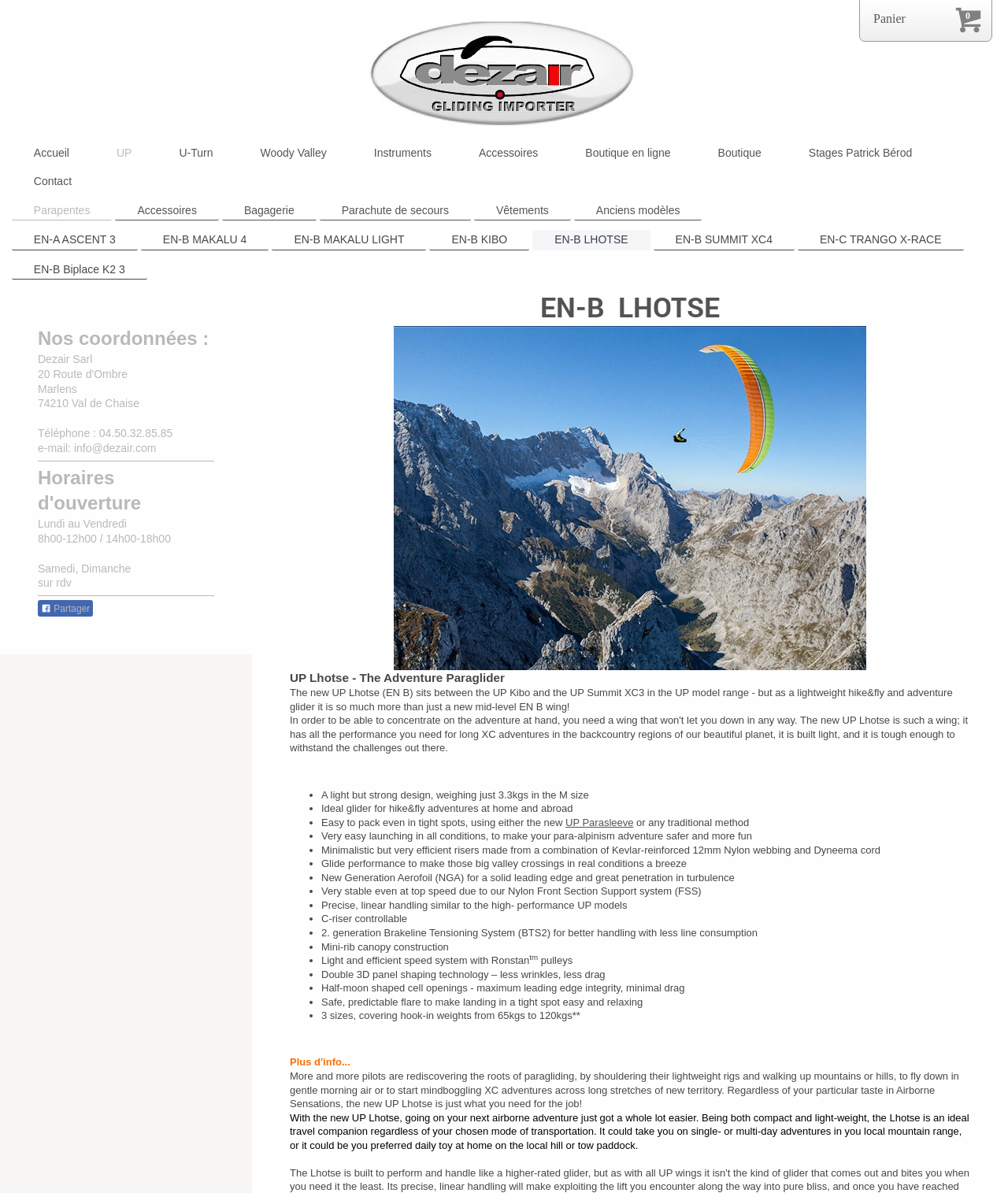Identify the bounding box coordinates of the part that should be clicked to carry out this instruction: "Click on UP Parasleeve".

[0.561, 0.684, 0.629, 0.694]